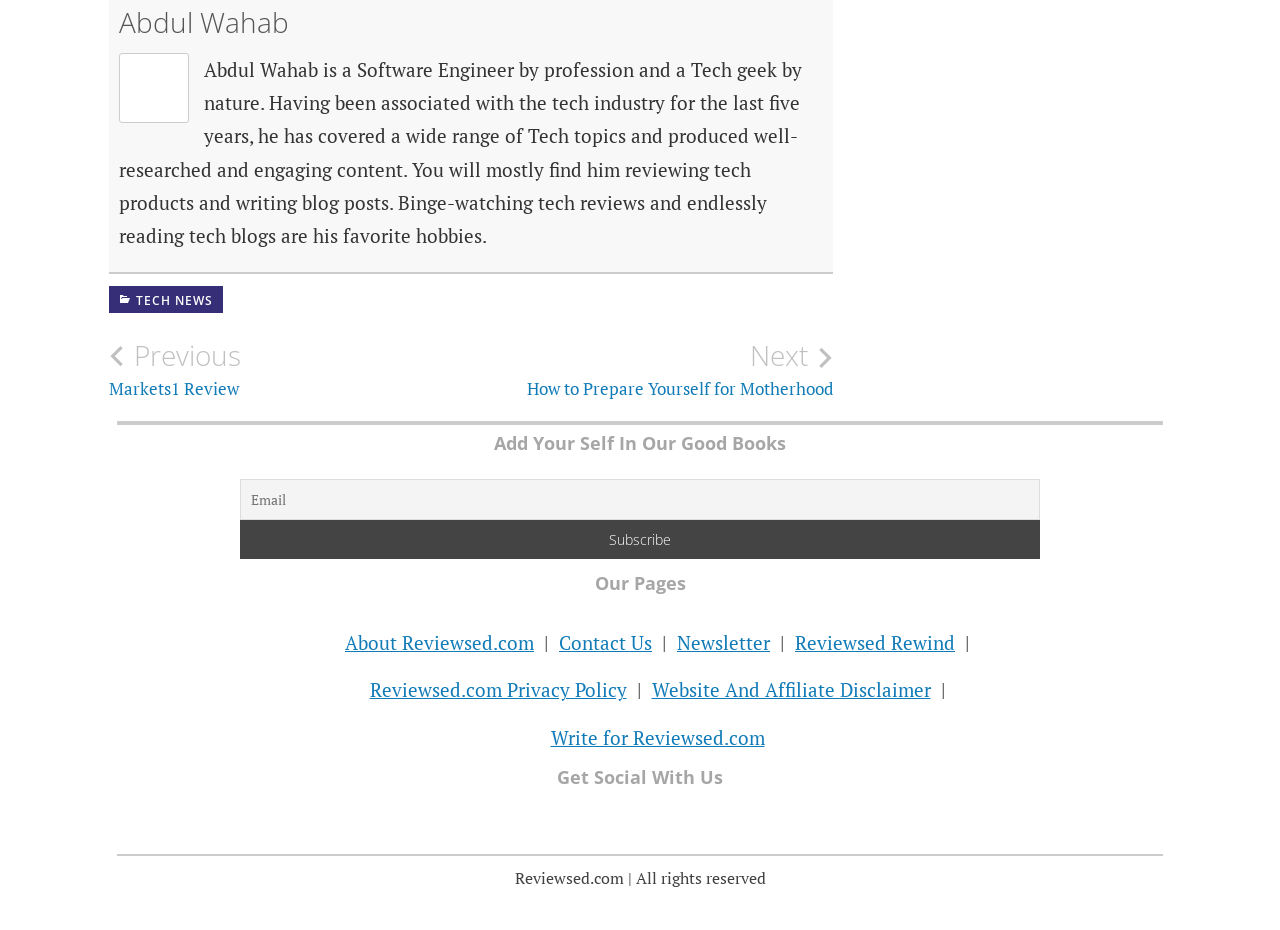Provide a short answer to the following question with just one word or phrase: What is the theme of the blog posts?

Tech